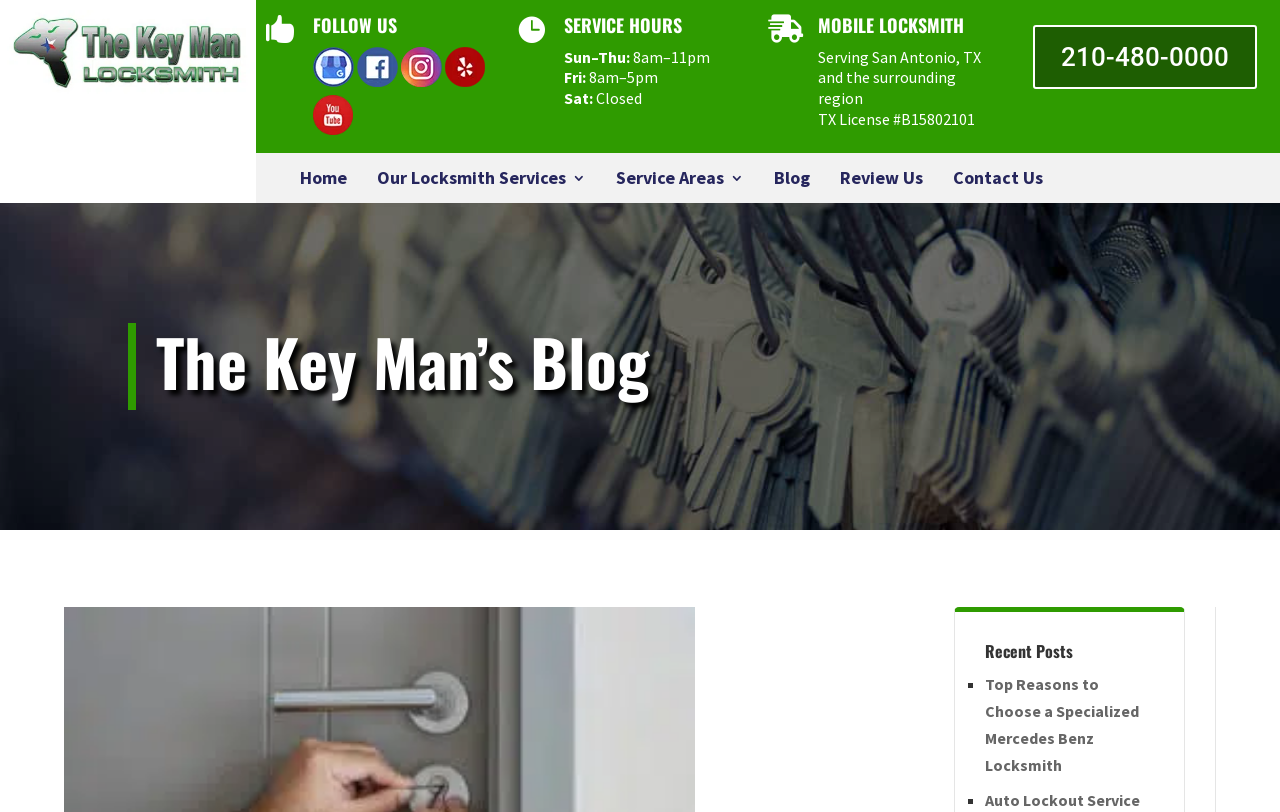Please give a short response to the question using one word or a phrase:
What is the phone number to call for locksmith services?

210-480-0000